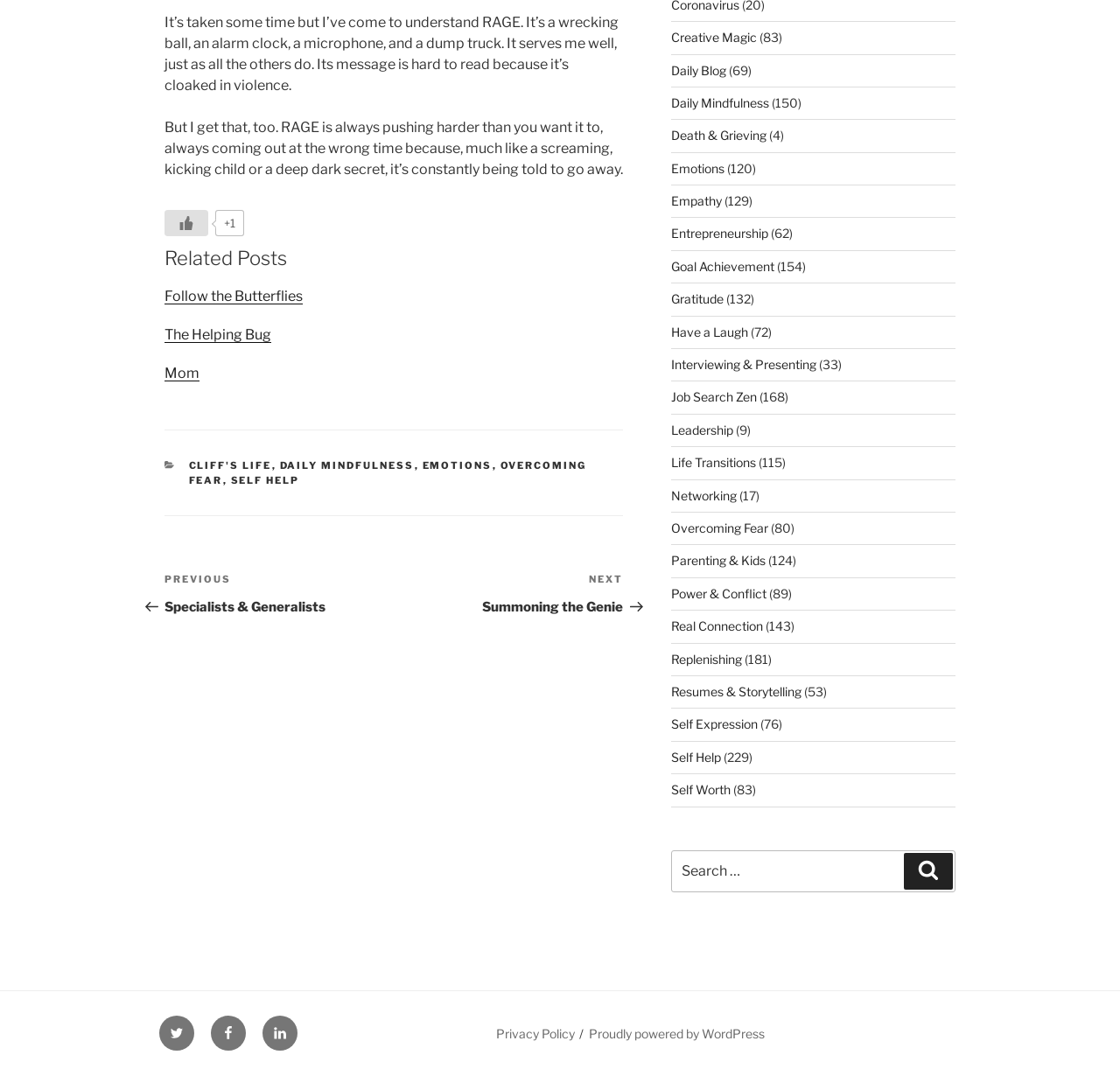Determine the bounding box coordinates of the section I need to click to execute the following instruction: "Follow the link 'Follow the Butterflies'". Provide the coordinates as four float numbers between 0 and 1, i.e., [left, top, right, bottom].

[0.147, 0.268, 0.27, 0.283]